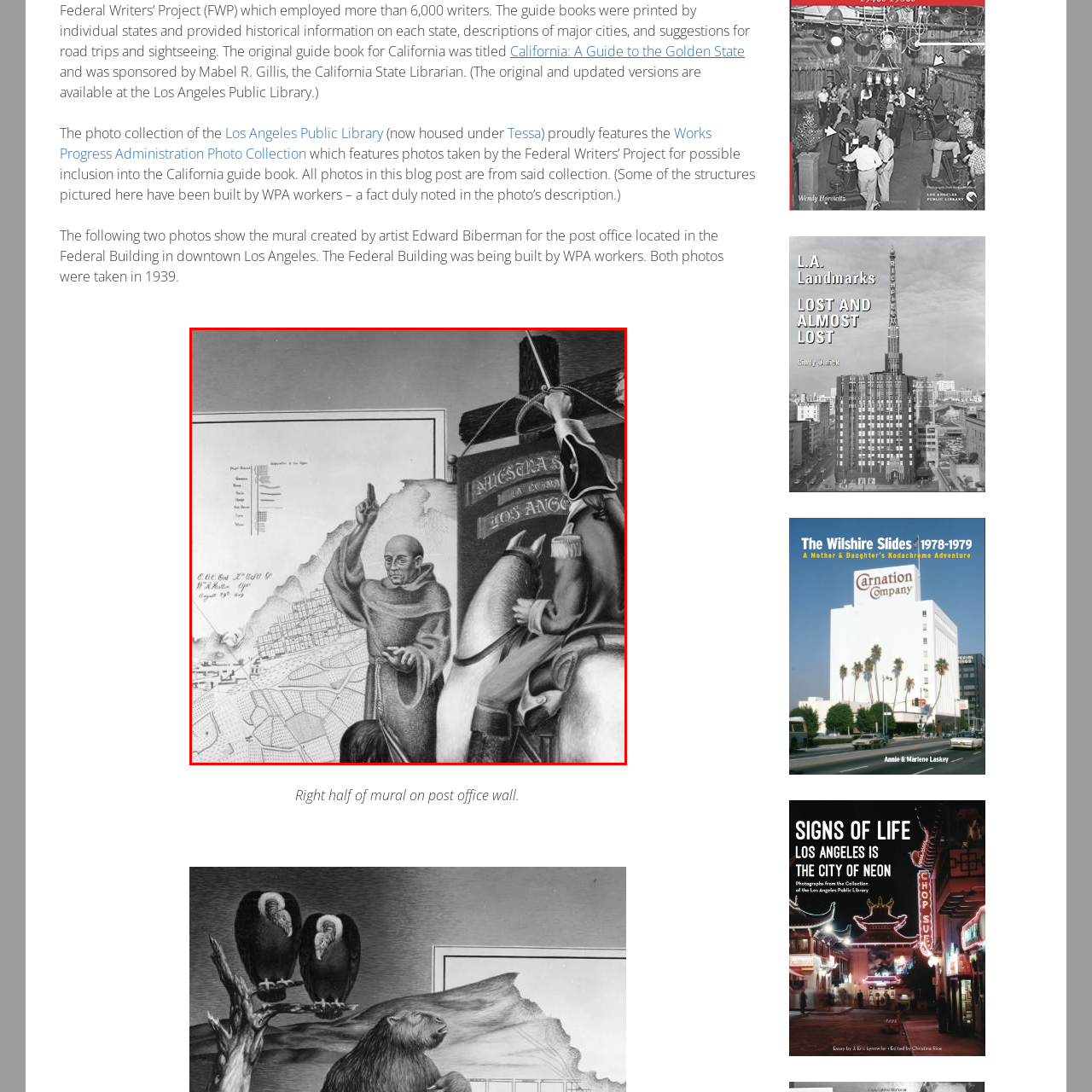Give a detailed account of the visual elements present in the image highlighted by the red border.

The image depicts the right half of a mural located on the wall of the post office in the Federal Building in downtown Los Angeles, created by artist Edward Biberman. In this artwork, a Franciscan friar is shown prominently gesturing, with a backdrop of a detailed map representing early Los Angeles. The presence of figures on horseback suggests a historical context, emphasizing the connection to California's rich cultural and architectural history. This mural was crafted during the 1930s, a time when the Works Progress Administration (WPA) was actively involved in art projects that aimed to depict the state's heritage, celebrating the influence of both indigenous and colonizing figures in the region's development.